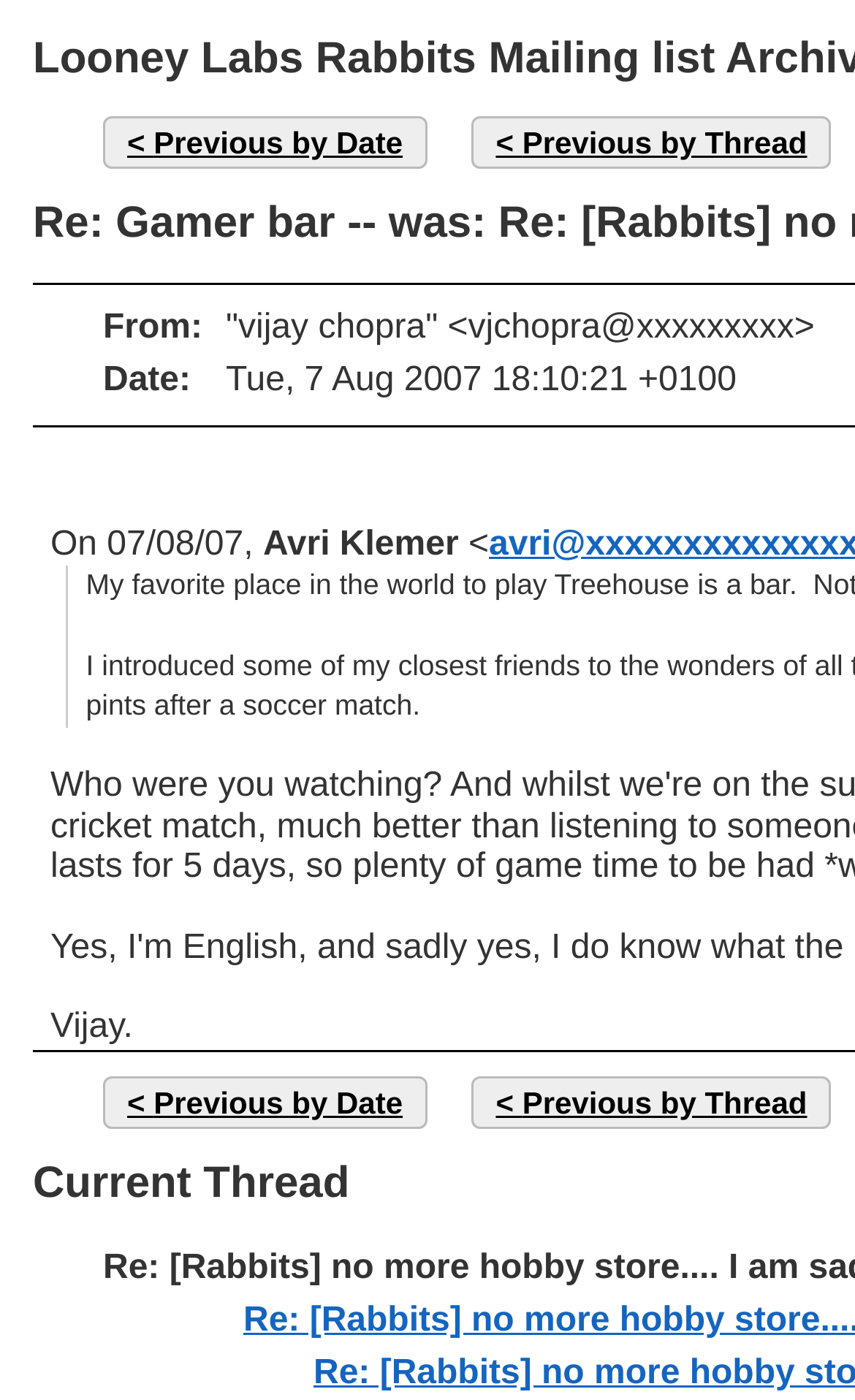Construct a thorough caption encompassing all aspects of the webpage.

This webpage appears to be an archived email thread or forum post. At the top, there are two links, "Previous by Date" and "Previous by Thread", positioned side by side, with the first link taking up about a third of the width and the second link taking up about half of the width. 

Below these links, there are several lines of text. The first line contains the text "From" and "vijay chopra" with their email address, positioned next to each other. The second line contains the text "Date" and a specific date and time, also positioned next to each other. 

Further down, there is a sentence that starts with "On 07/08/07," followed by the name "Avri Klemer" and an angle bracket symbol. 

Finally, at the bottom, there is a short sentence "Vijay." and the same two links, "Previous by Date" and "Previous by Thread", positioned side by side, similar to the top of the page.